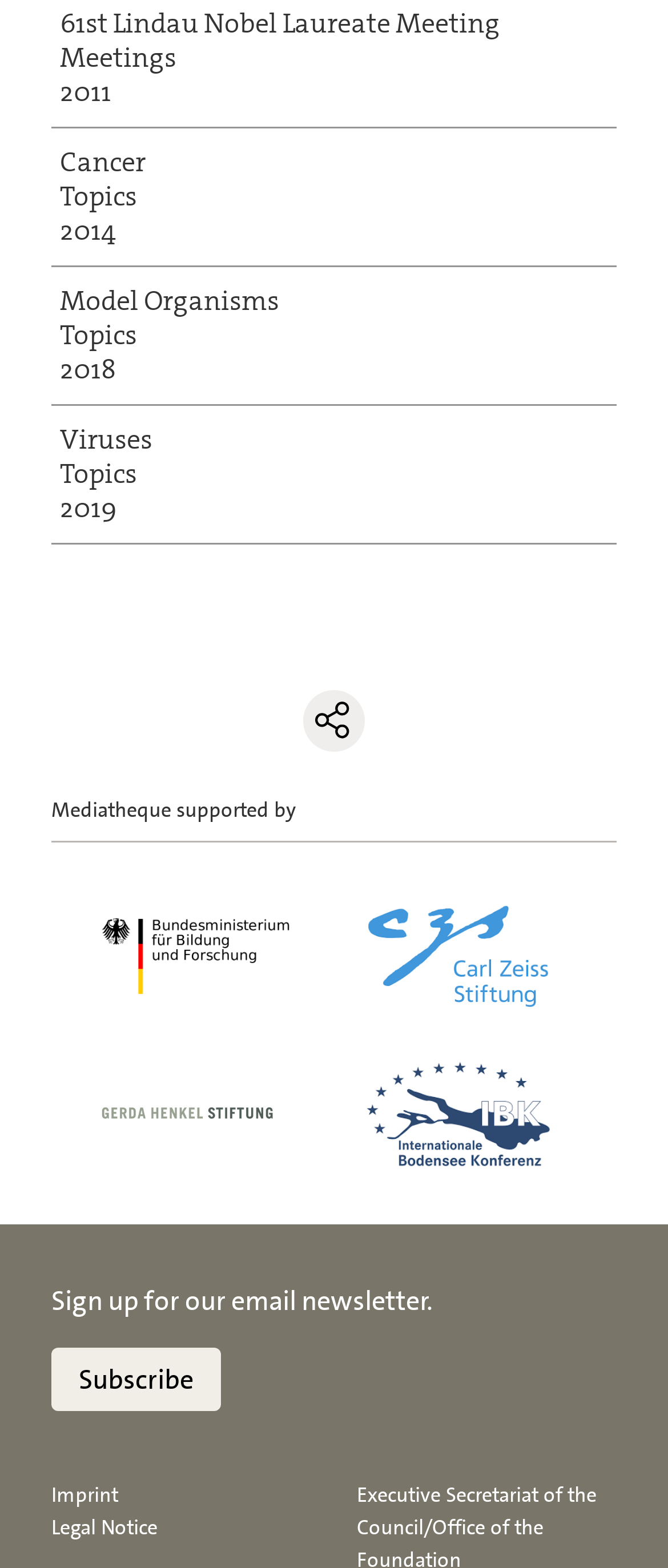How many footer links are available?
Using the visual information, reply with a single word or short phrase.

2